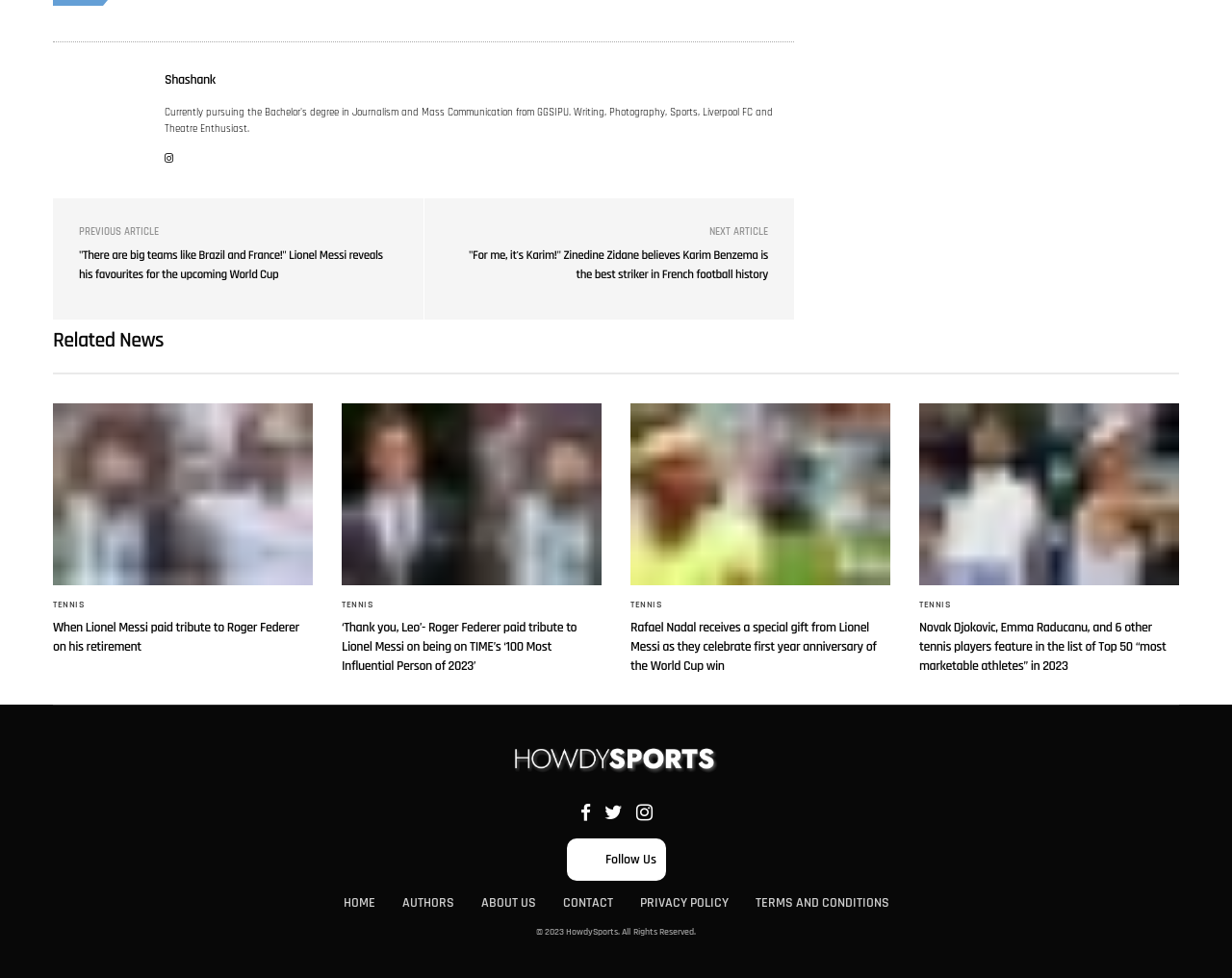Please locate the bounding box coordinates of the element that should be clicked to achieve the given instruction: "View the related news".

[0.043, 0.337, 0.957, 0.383]